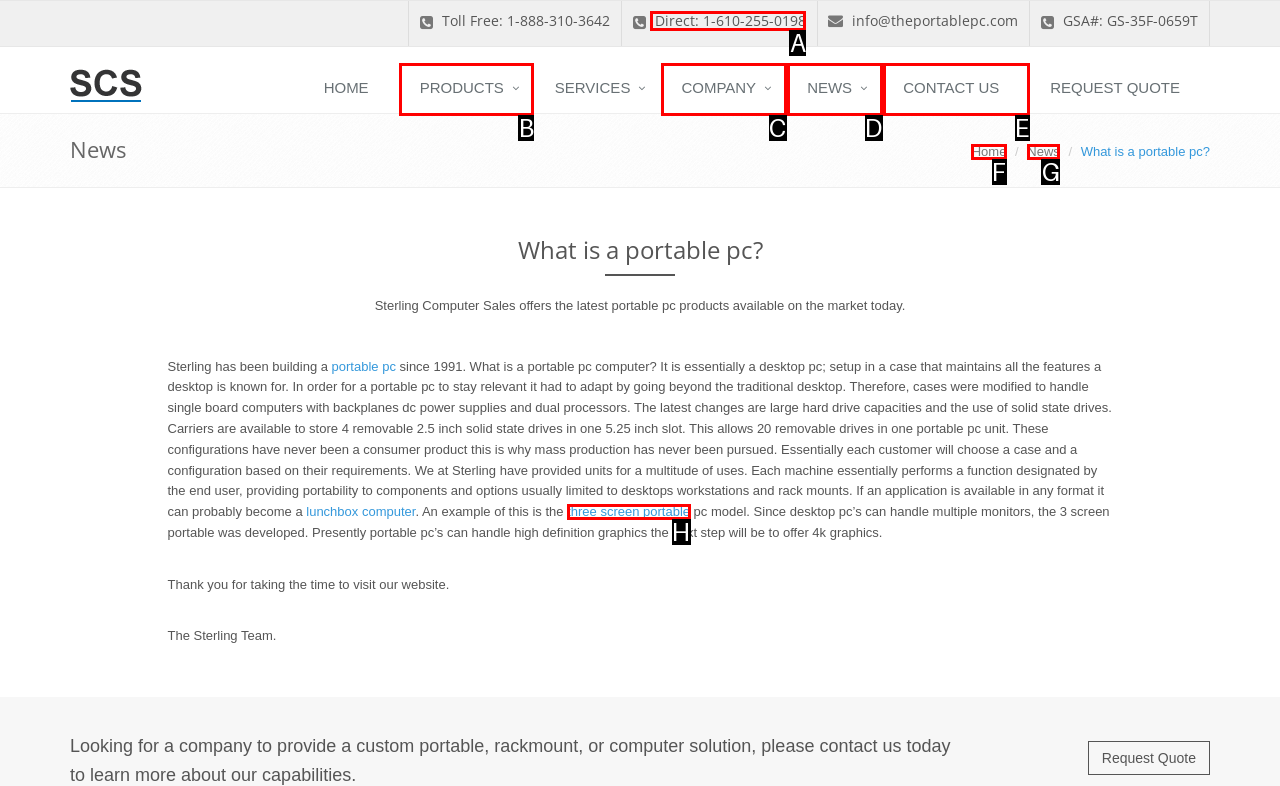Determine the option that aligns with this description: three screen portable
Reply with the option's letter directly.

H